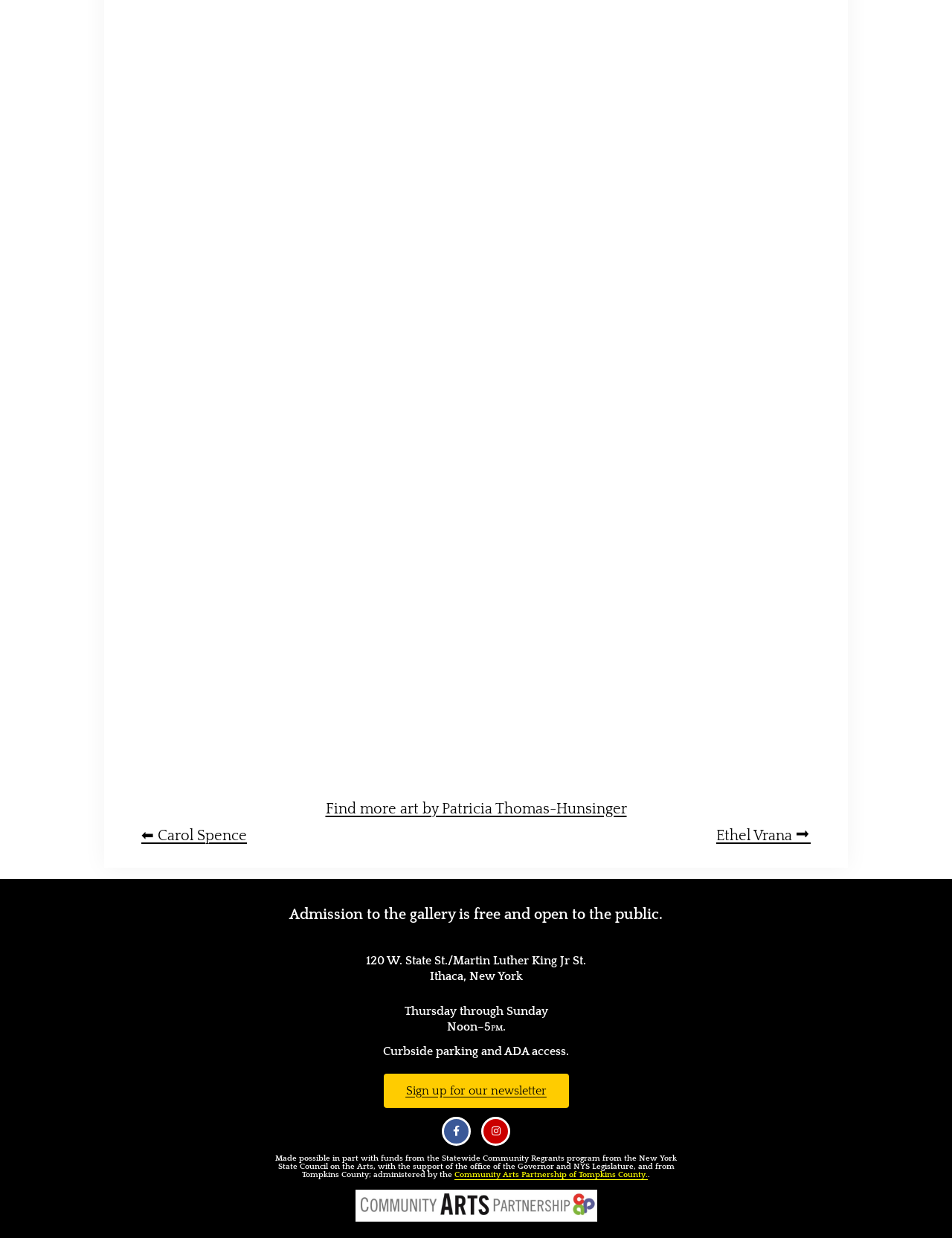Please determine the bounding box coordinates of the clickable area required to carry out the following instruction: "Contact us". The coordinates must be four float numbers between 0 and 1, represented as [left, top, right, bottom].

None